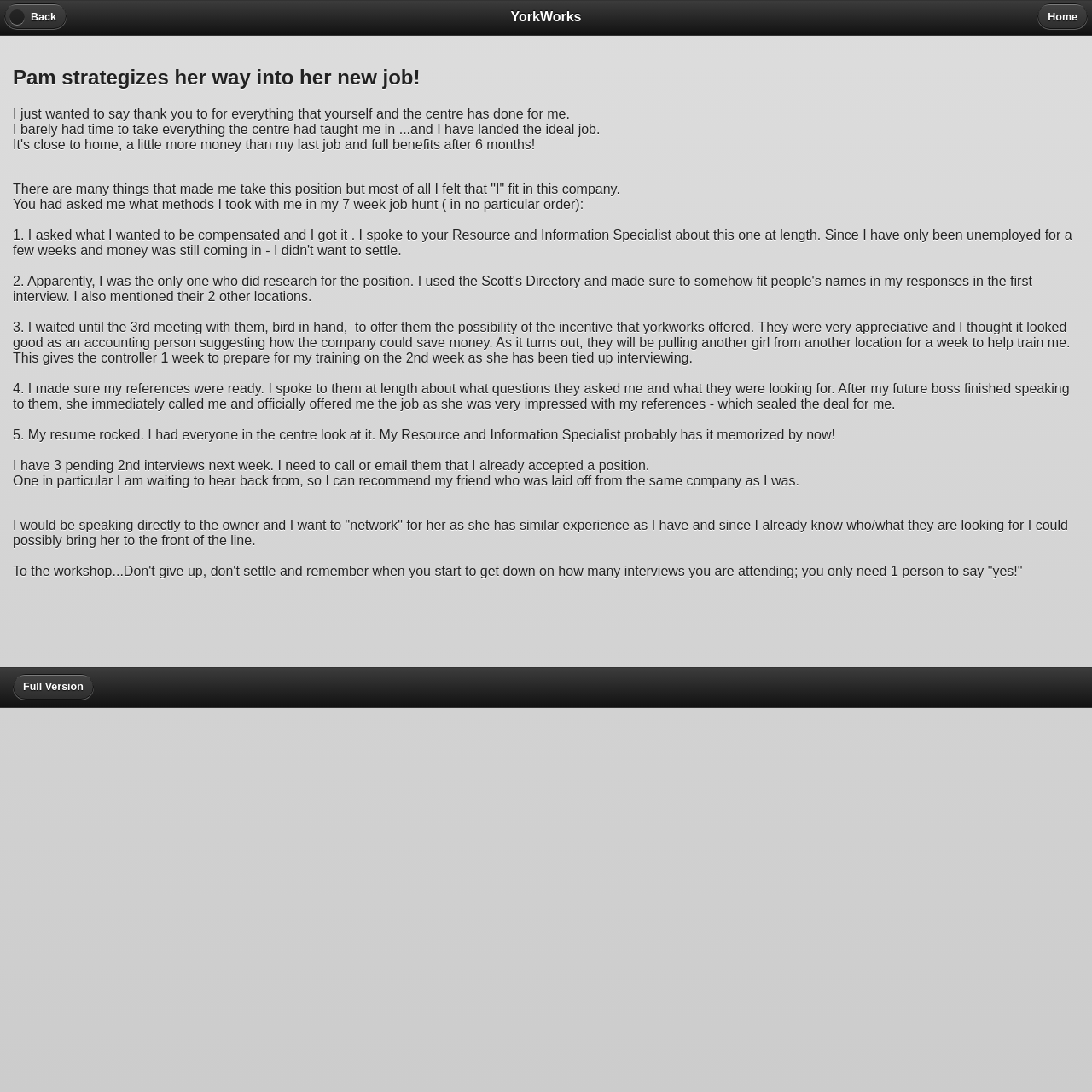Given the element description: "Full Version", predict the bounding box coordinates of this UI element. The coordinates must be four float numbers between 0 and 1, given as [left, top, right, bottom].

[0.012, 0.617, 0.086, 0.64]